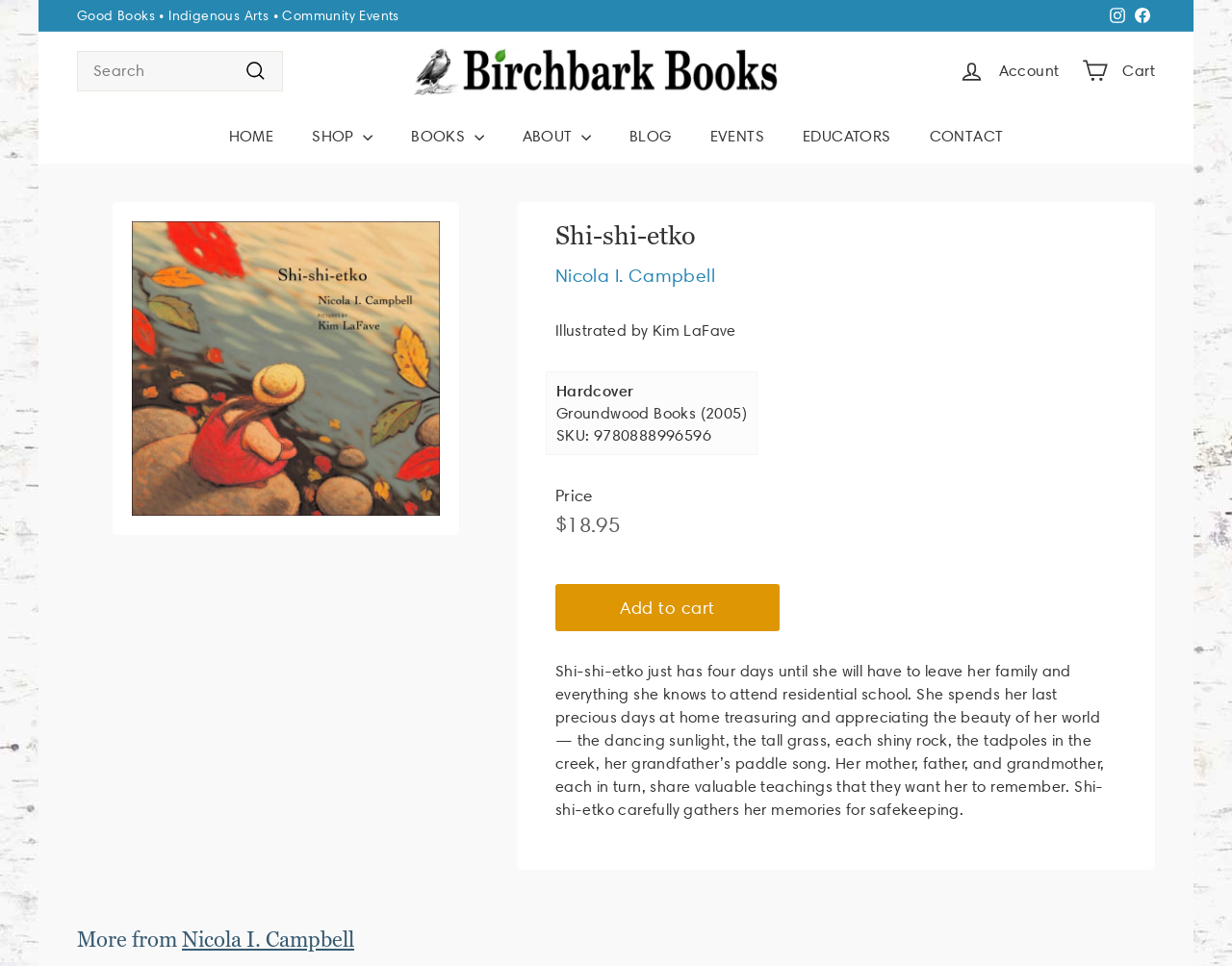Use a single word or phrase to answer the question: 
What is the type of the book?

Hardcover